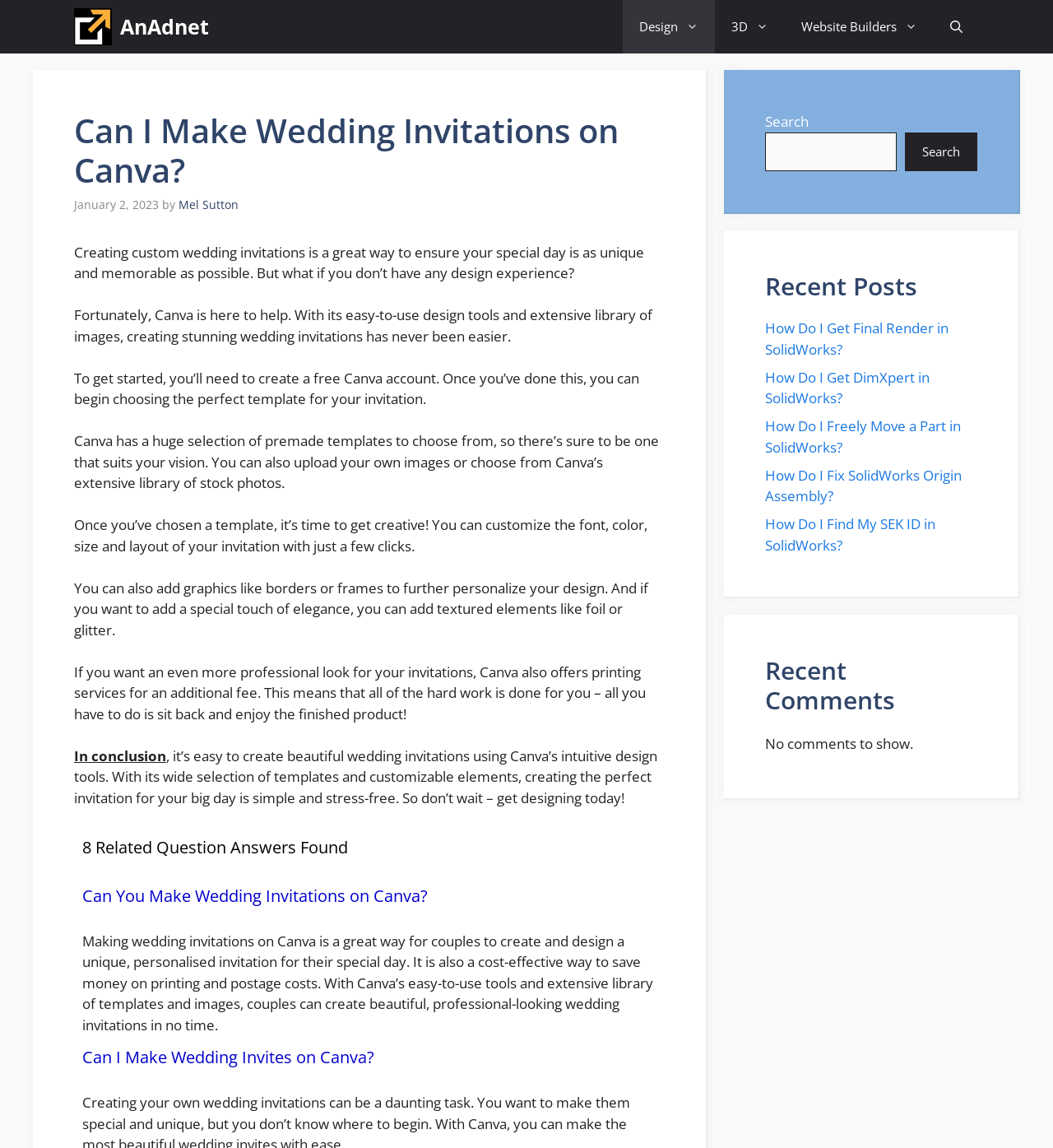Create a detailed narrative of the webpage’s visual and textual elements.

This webpage is about creating custom wedding invitations using Canva. At the top, there is a navigation bar with links to different sections, including "Design", "3D", and "Website Builders". Below the navigation bar, there is a header section with the title "Can I Make Wedding Invitations on Canva?" and a timestamp "January 2, 2023". 

The main content of the webpage is divided into several paragraphs, which explain the process of creating custom wedding invitations using Canva. The text describes how to get started with Canva, choose a template, customize the design, and add graphics and textures. It also mentions that Canva offers printing services for an additional fee.

Below the main content, there is a section with 8 related question answers found, including "Can You Make Wedding Invitations on Canva?" and "Can I Make Wedding Invites on Canva?". Each question has a brief answer and a link to a related page.

On the right side of the webpage, there are three complementary sections. The first section has a search bar with a button. The second section displays recent posts with links to other articles, such as "How Do I Get Final Render in SolidWorks?" and "How Do I Fix SolidWorks Origin Assembly?". The third section displays recent comments, but it shows a message "No comments to show."